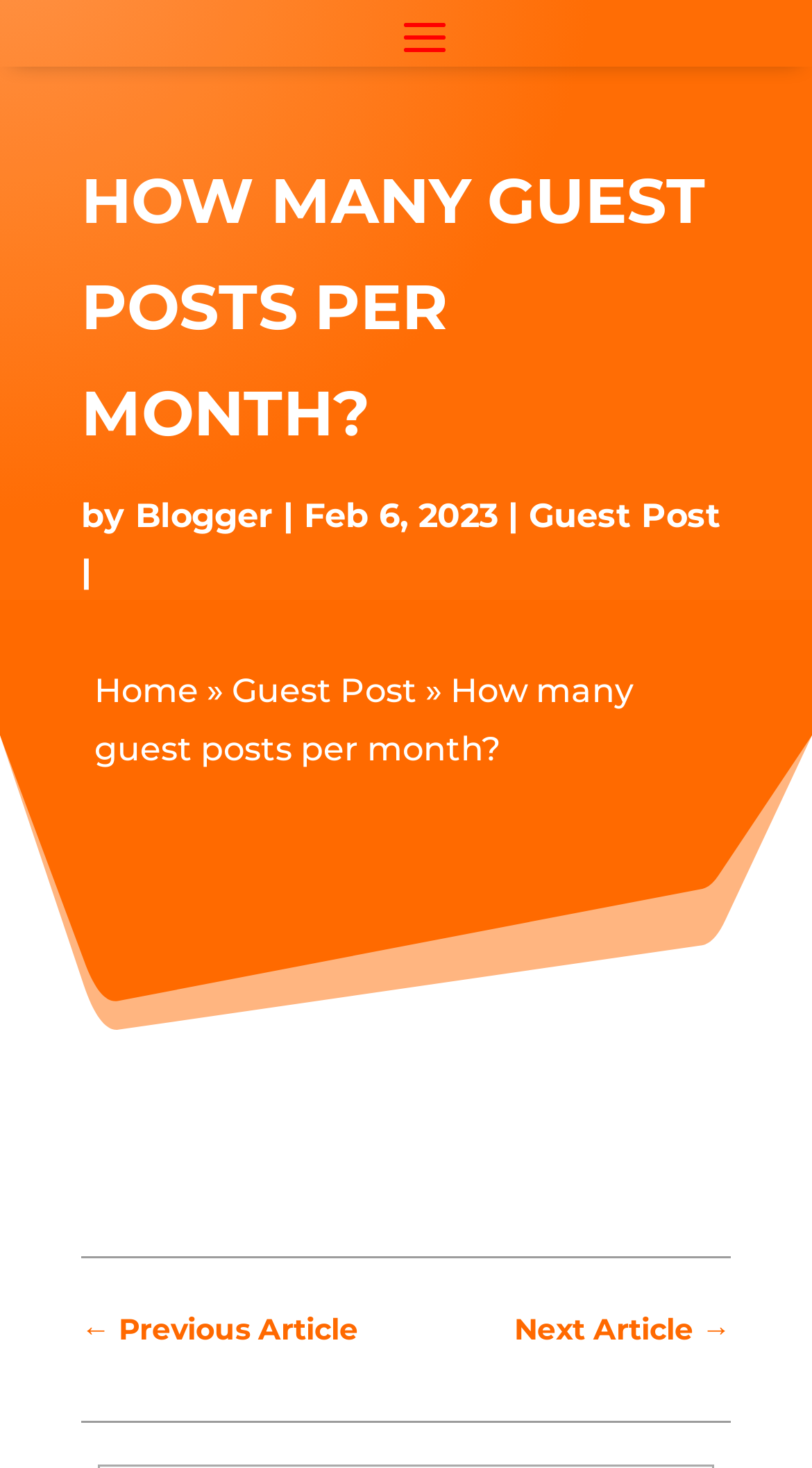What is the category of the article?
Refer to the image and provide a detailed answer to the question.

I found the category of the article by looking at the link 'Guest Post' which is located next to the text '»'.